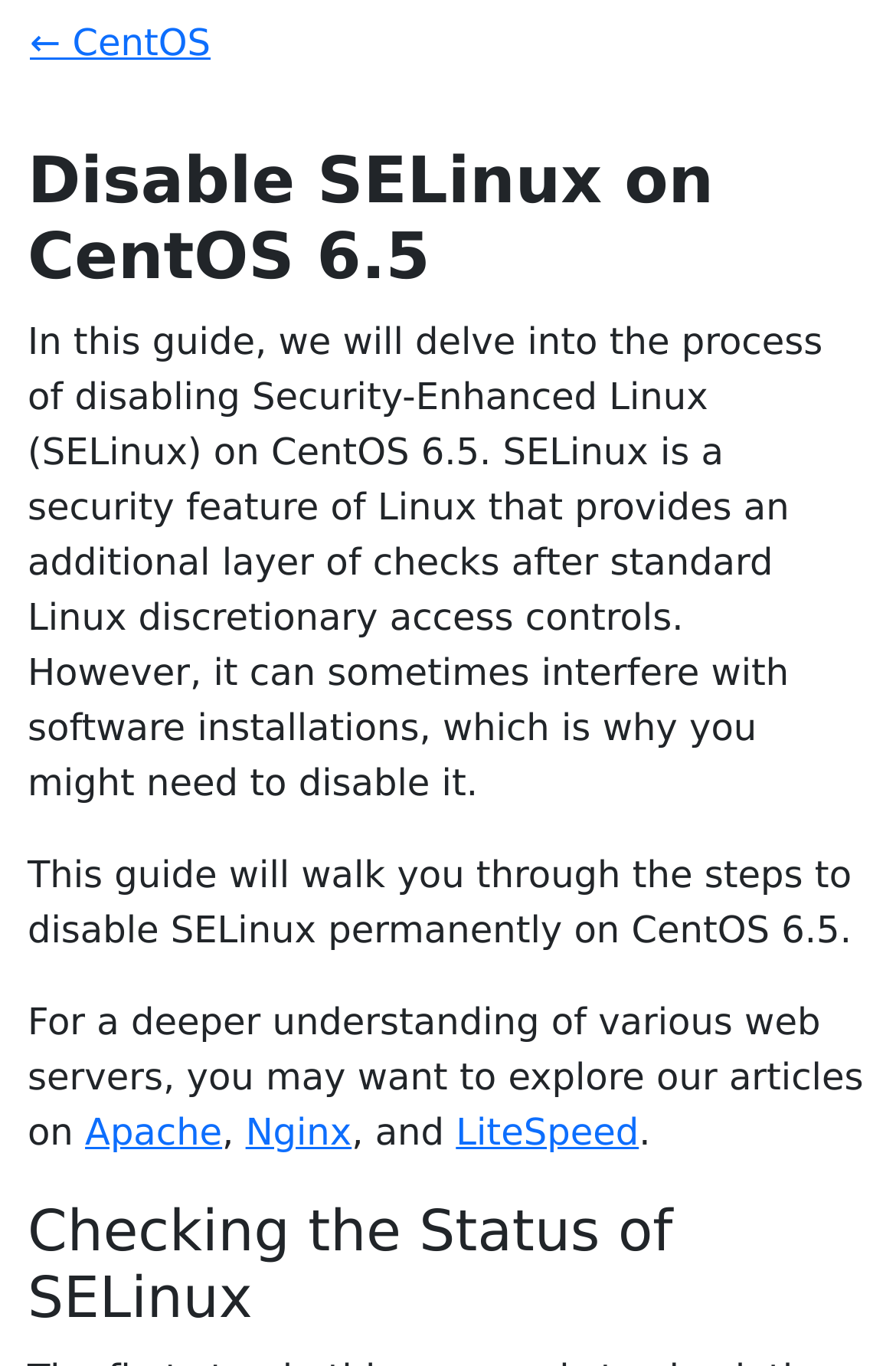Give a concise answer using one word or a phrase to the following question:
What is the next step discussed in the guide after introduction?

Checking SELinux status